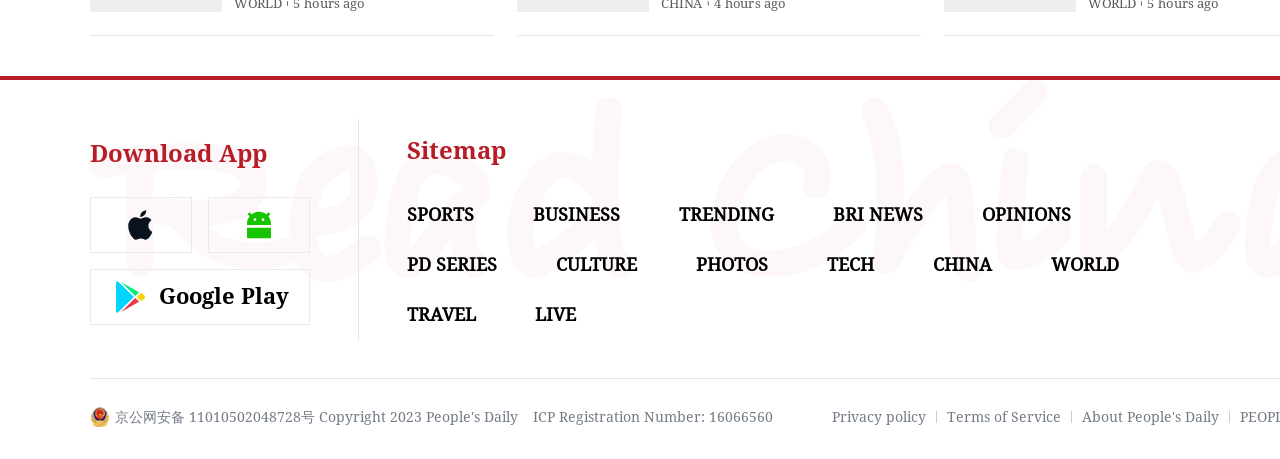Identify the bounding box coordinates of the region I need to click to complete this instruction: "View sports news".

[0.318, 0.445, 0.37, 0.491]